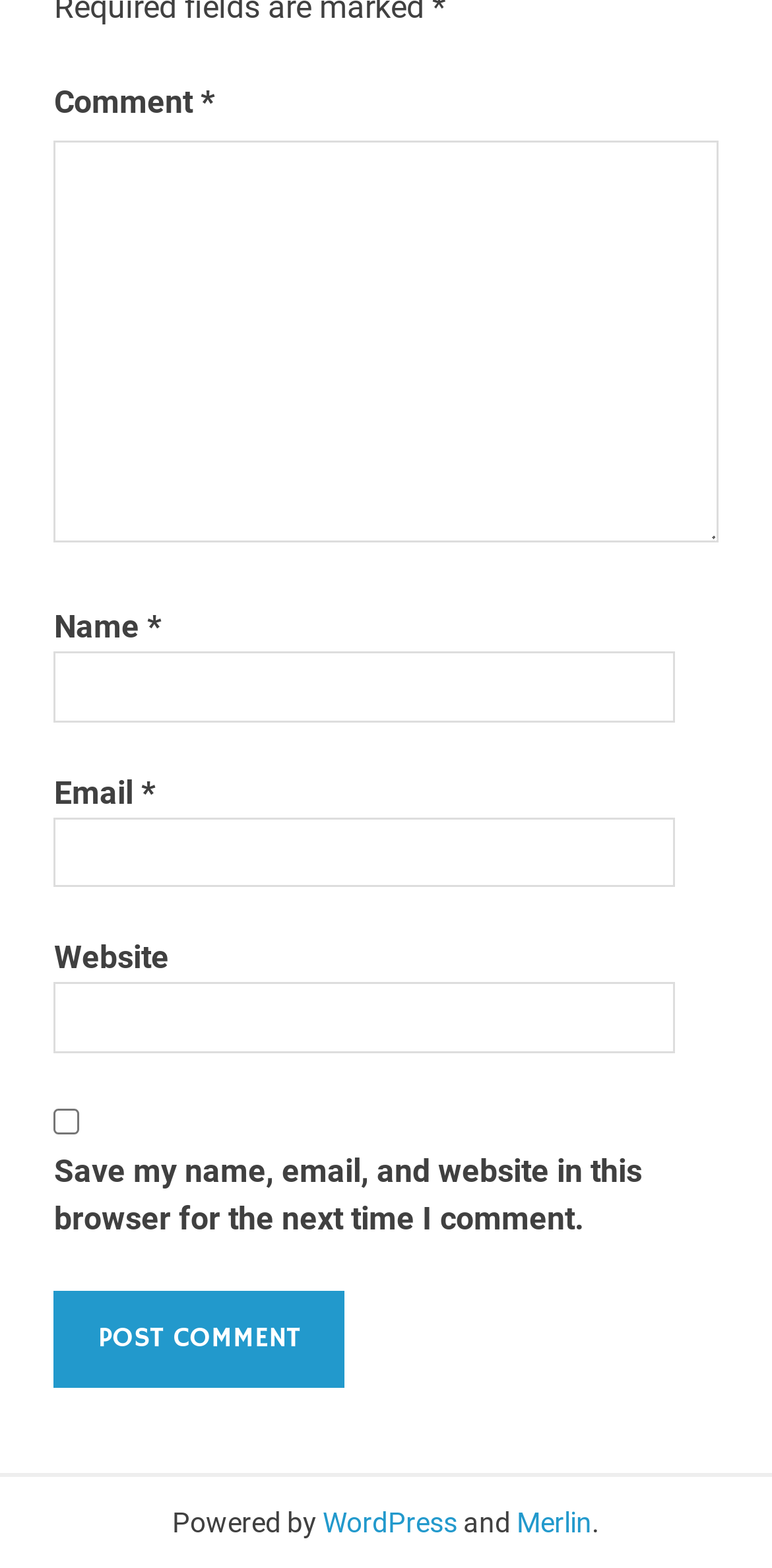Please determine the bounding box coordinates of the clickable area required to carry out the following instruction: "Enter a comment". The coordinates must be four float numbers between 0 and 1, represented as [left, top, right, bottom].

[0.07, 0.089, 0.93, 0.346]